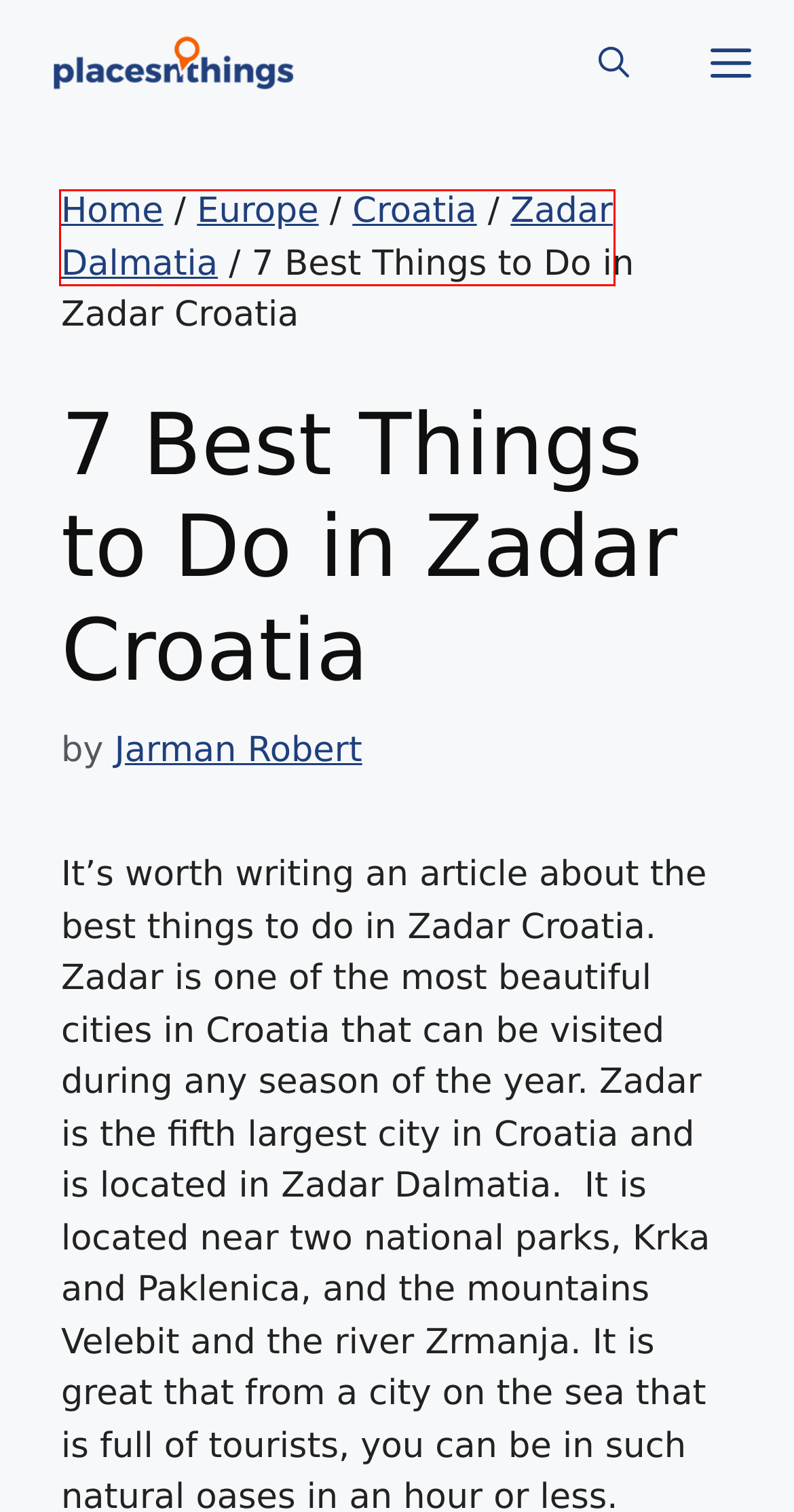Review the webpage screenshot provided, noting the red bounding box around a UI element. Choose the description that best matches the new webpage after clicking the element within the bounding box. The following are the options:
A. Croatia | PNT - Places N Things
B. PNT - Places N Things
C. Europe | PNT - Places N Things
D. Zadar Dalmatia | PNT - Places N Things
E. Places to visit in Einsiedeln, Switzerland - 2024
F. Girona - City in Spain - Things to Do - 2024
G. Zug - City in Switzerland - Tourist Attractions - 2024
H. Things to do in Porrentruy Switzerland - 2024

D